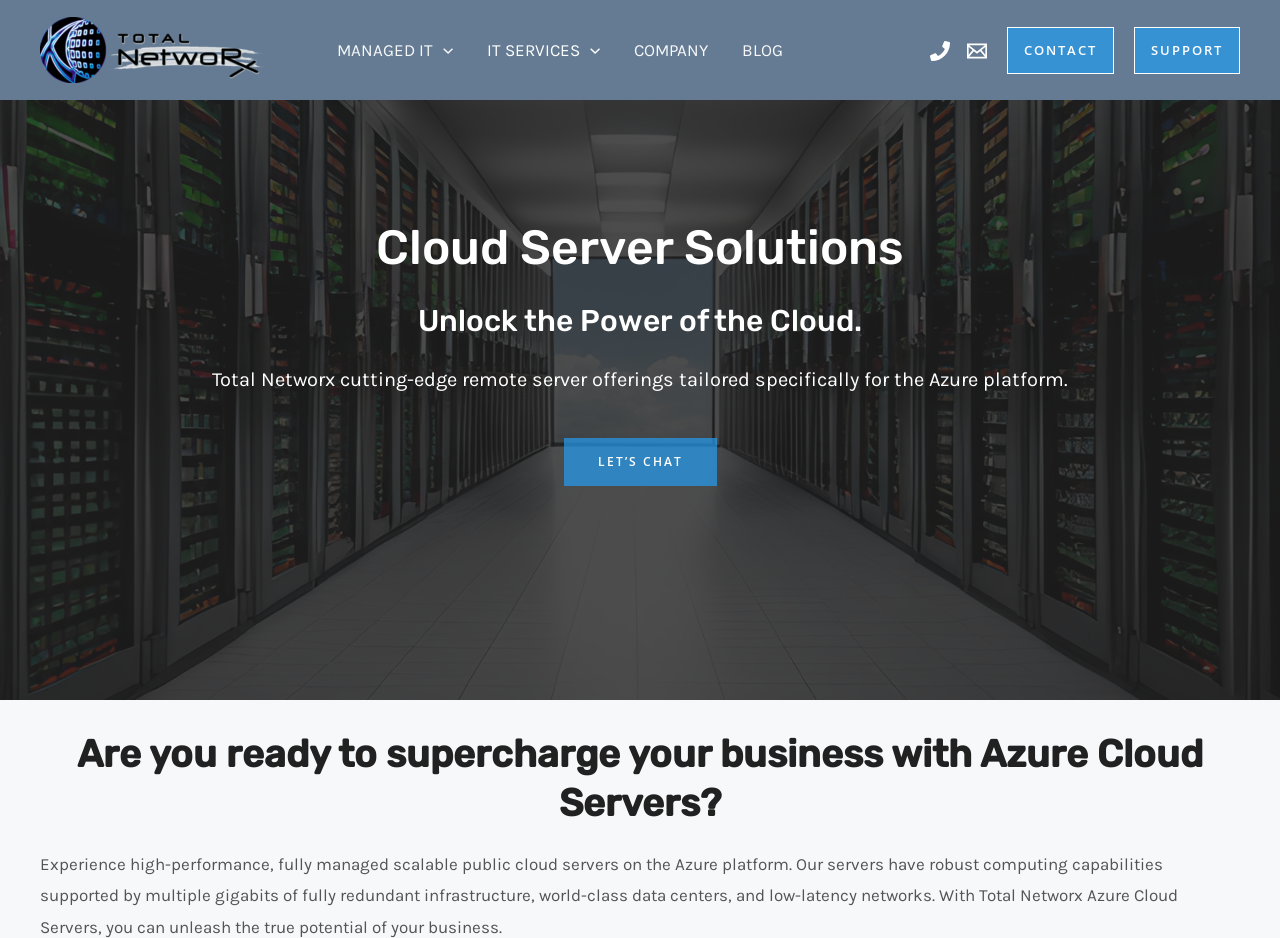Please specify the bounding box coordinates of the region to click in order to perform the following instruction: "Chat with us".

[0.44, 0.467, 0.56, 0.518]